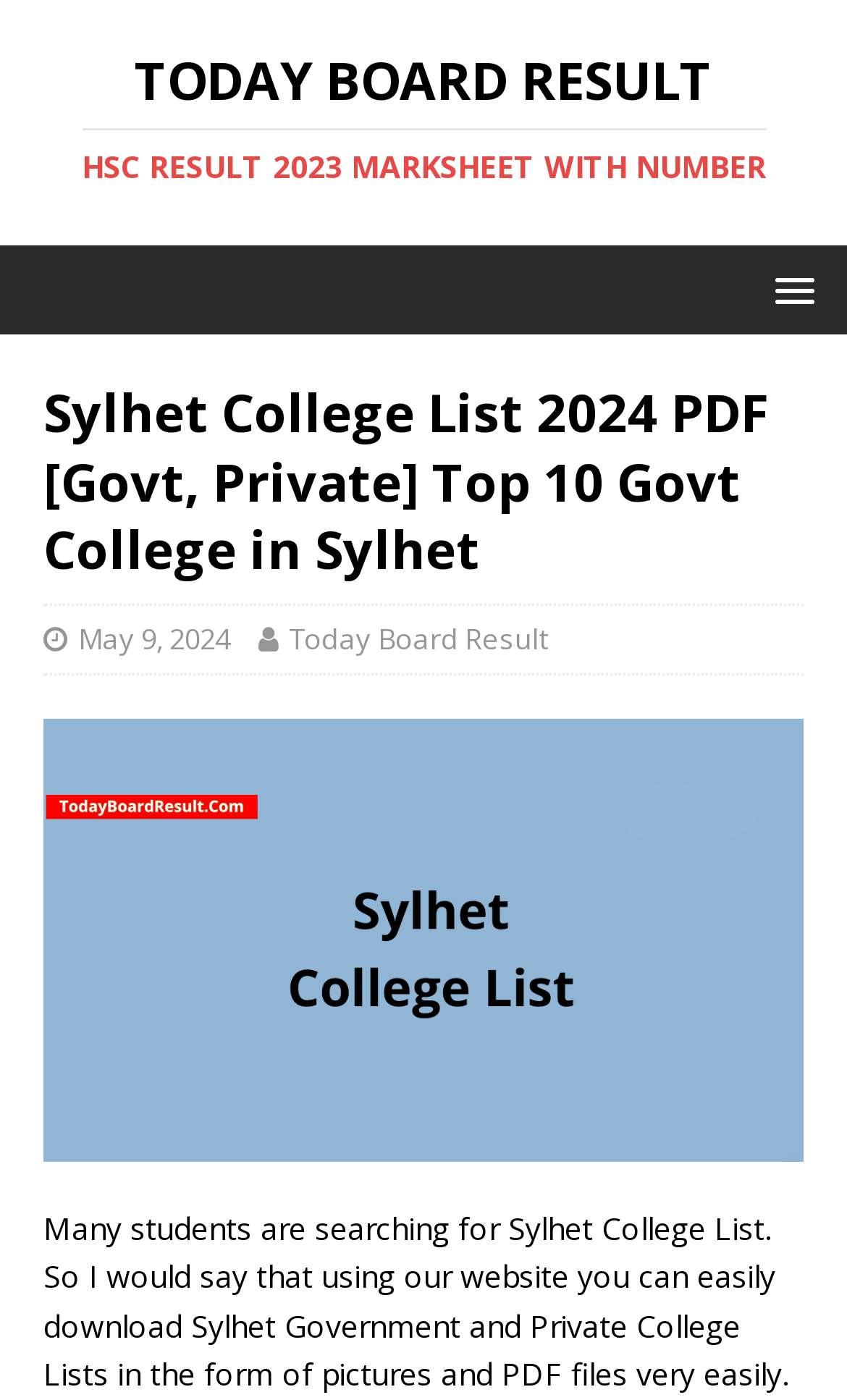Using the elements shown in the image, answer the question comprehensively: What is the name of the website or organization?

The link with the text 'Today Board Result' is present on the website, and it is likely that this is the name of the website or organization that provides the information and resources.